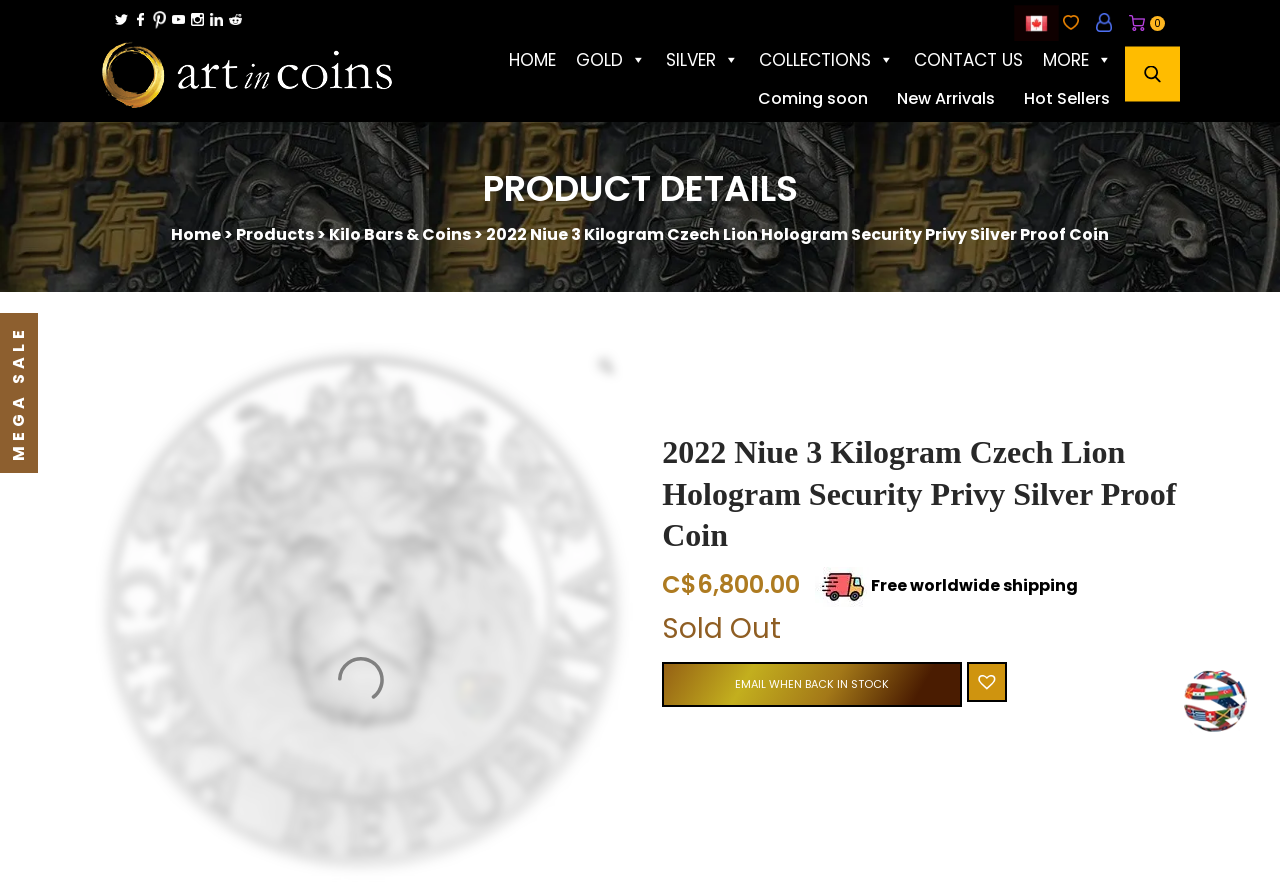Please identify the bounding box coordinates of the clickable region that I should interact with to perform the following instruction: "Enter your name in the referral form". The coordinates should be expressed as four float numbers between 0 and 1, i.e., [left, top, right, bottom].

None